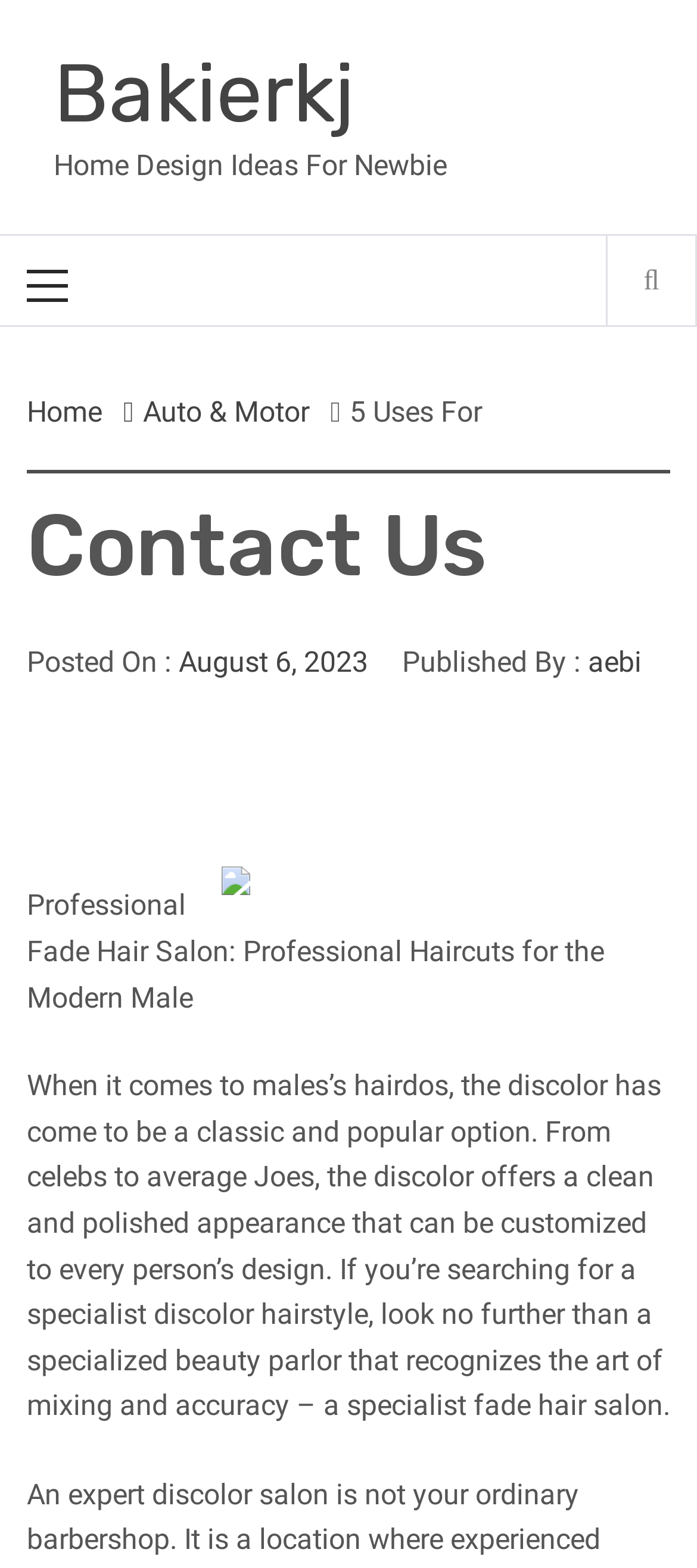Locate the bounding box of the UI element based on this description: "Primary Menu". Provide four float numbers between 0 and 1 as [left, top, right, bottom].

[0.0, 0.15, 0.136, 0.207]